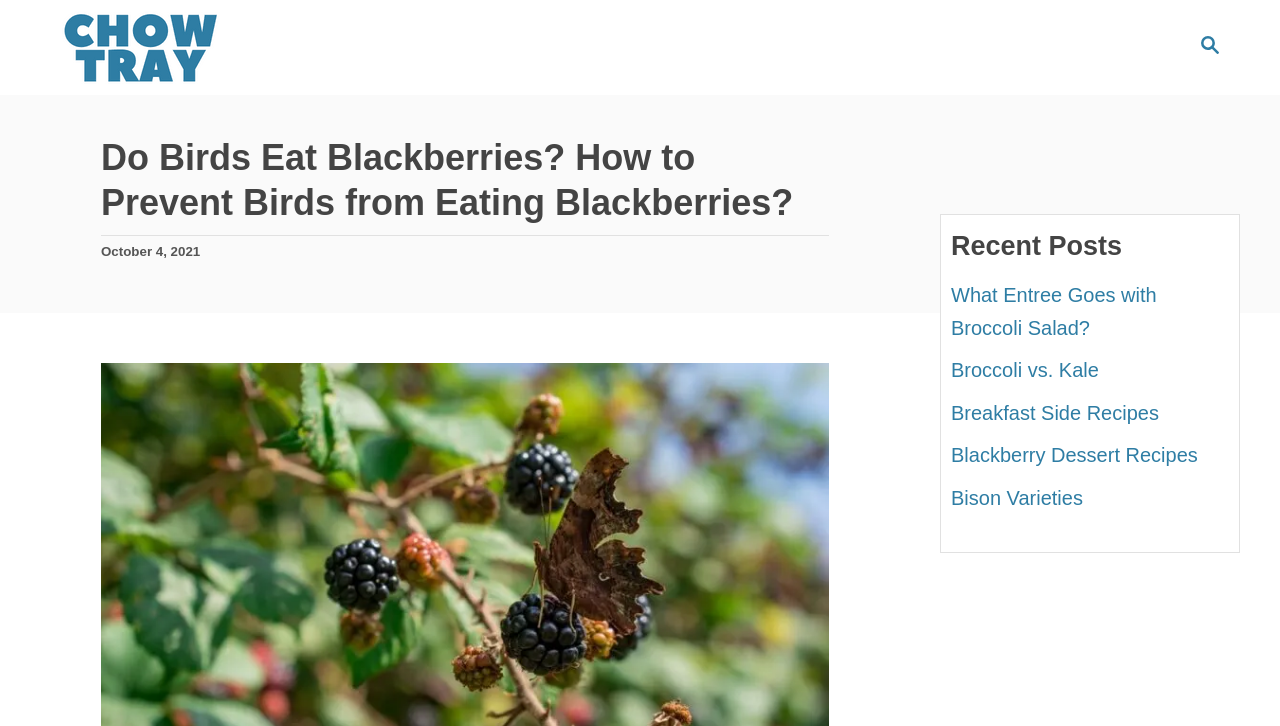Locate and provide the bounding box coordinates for the HTML element that matches this description: "Broccoli vs. Kale".

[0.743, 0.495, 0.858, 0.525]